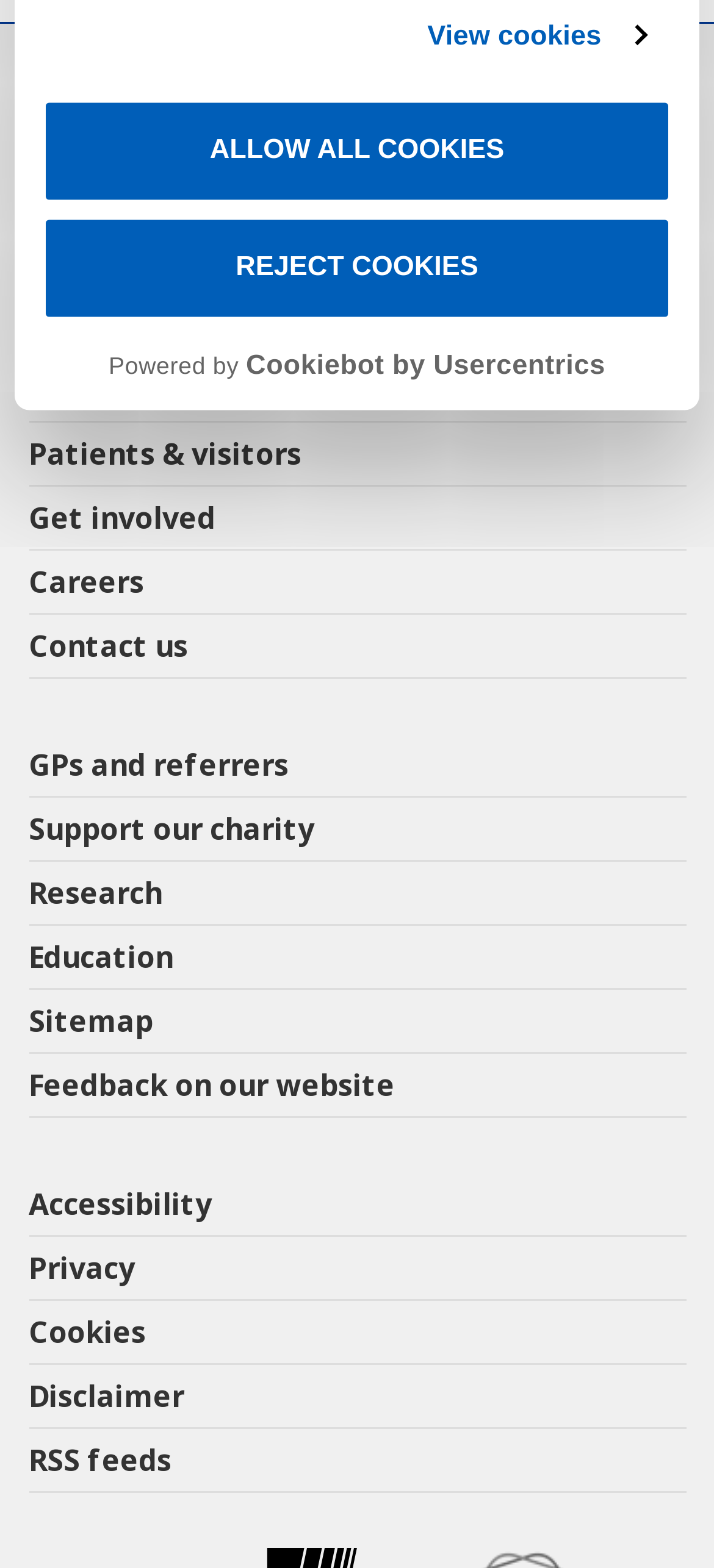Provide the bounding box coordinates of the UI element this sentence describes: "Education".

[0.04, 0.59, 0.96, 0.63]